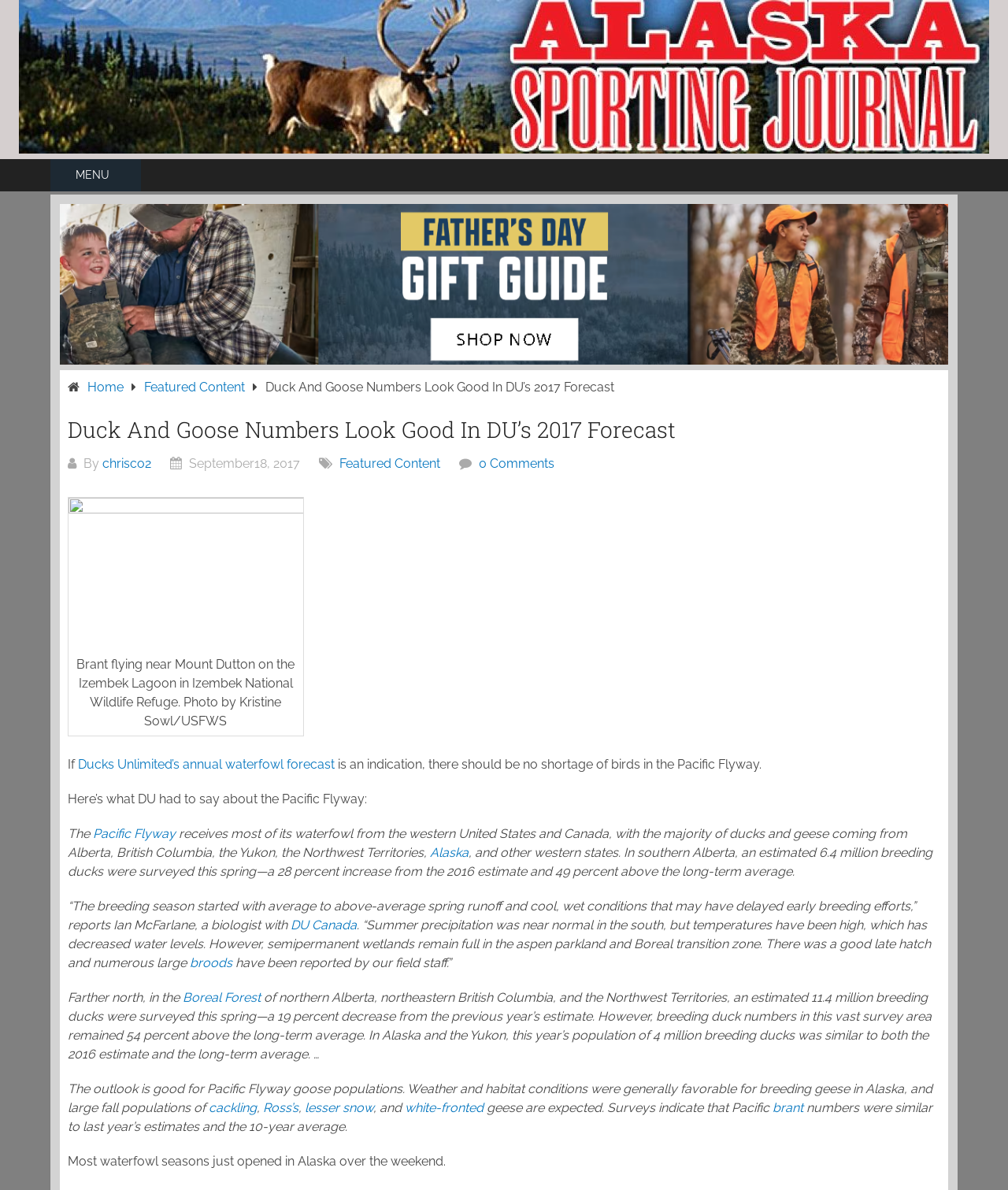Please provide a comprehensive answer to the question based on the screenshot: What is the estimated number of breeding ducks in southern Alberta?

According to the text, 'In southern Alberta, an estimated 6.4 million breeding ducks were surveyed this spring—a 28 percent increase from the 2016 estimate and 49 percent above the long-term average.'